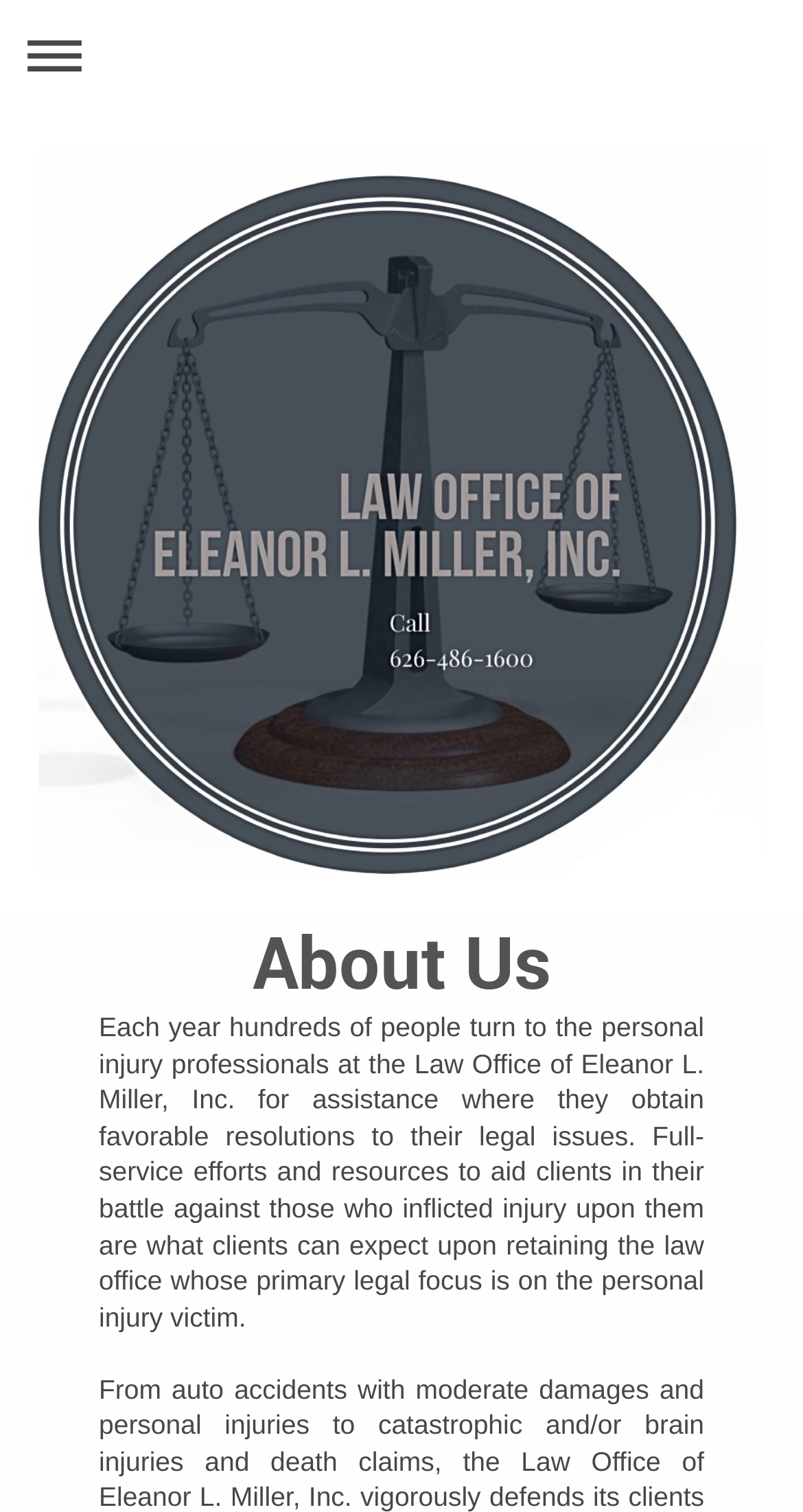Provide the bounding box coordinates for the UI element that is described as: "Expand/collapse navigation".

[0.013, 0.007, 0.987, 0.065]